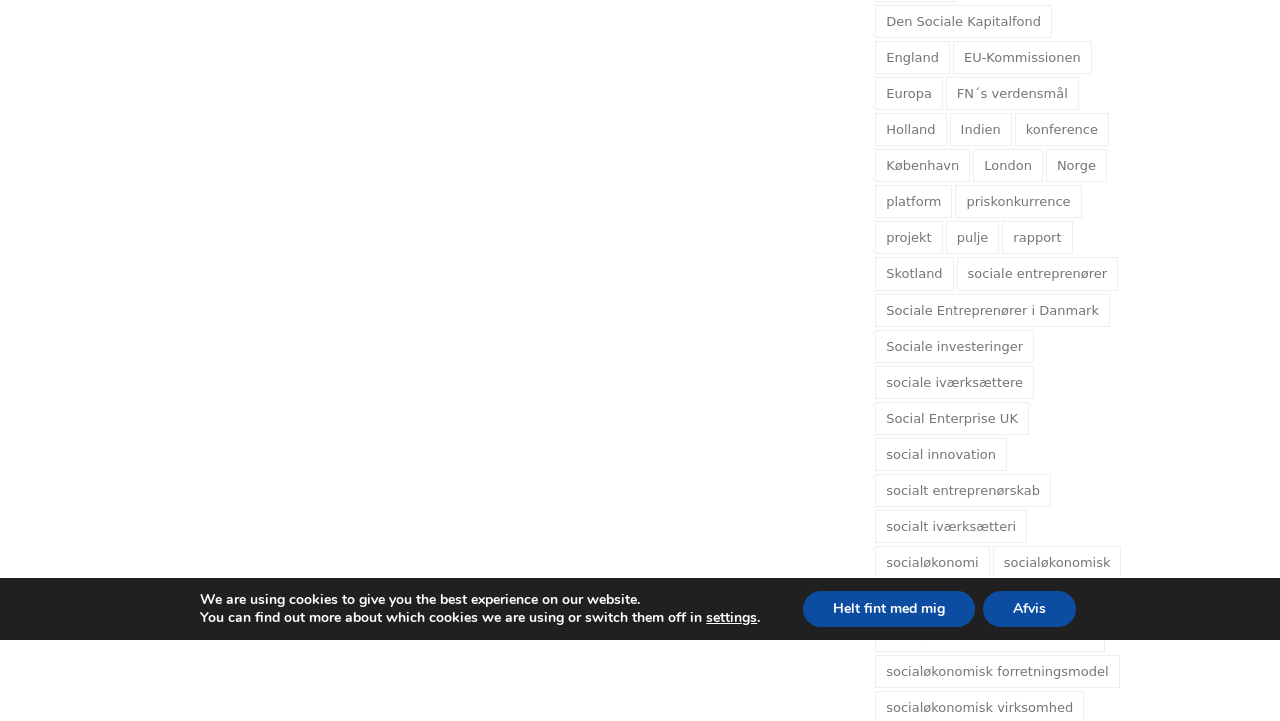Find and provide the bounding box coordinates for the UI element described here: "sociale iværksættere". The coordinates should be given as four float numbers between 0 and 1: [left, top, right, bottom].

[0.684, 0.507, 0.808, 0.553]